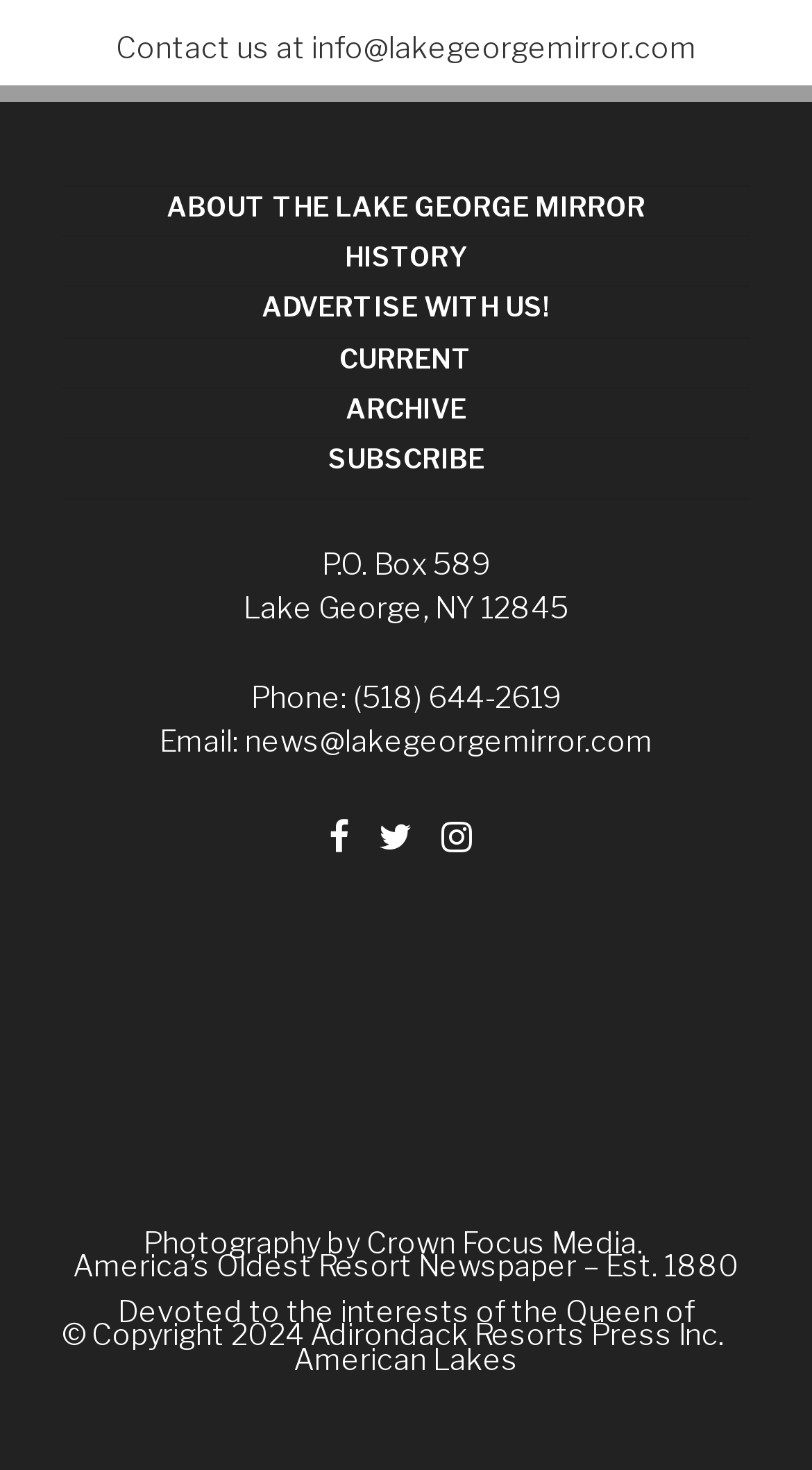Highlight the bounding box coordinates of the element you need to click to perform the following instruction: "Subscribe to the newspaper."

[0.404, 0.302, 0.596, 0.323]